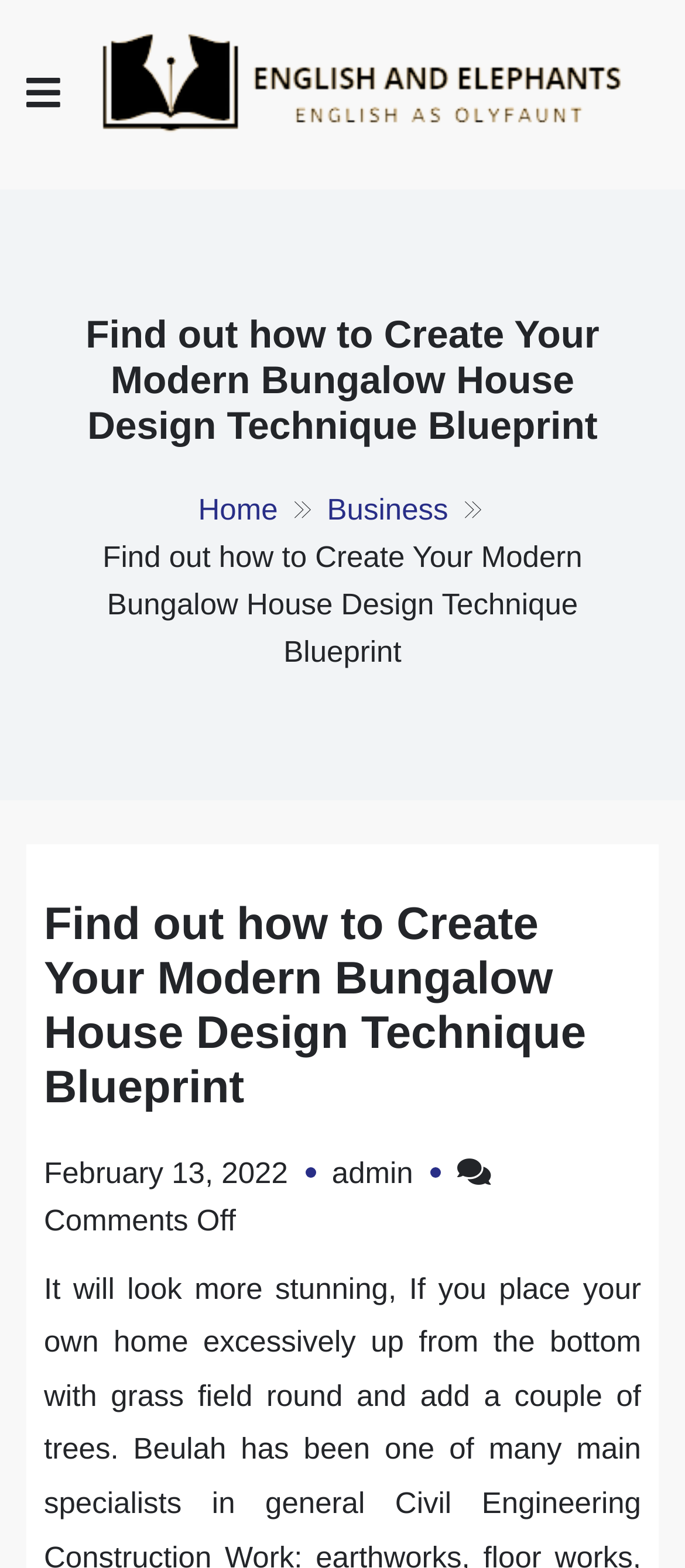Identify the bounding box for the described UI element: "parent_node: English And Elephants".

[0.14, 0.017, 0.909, 0.087]